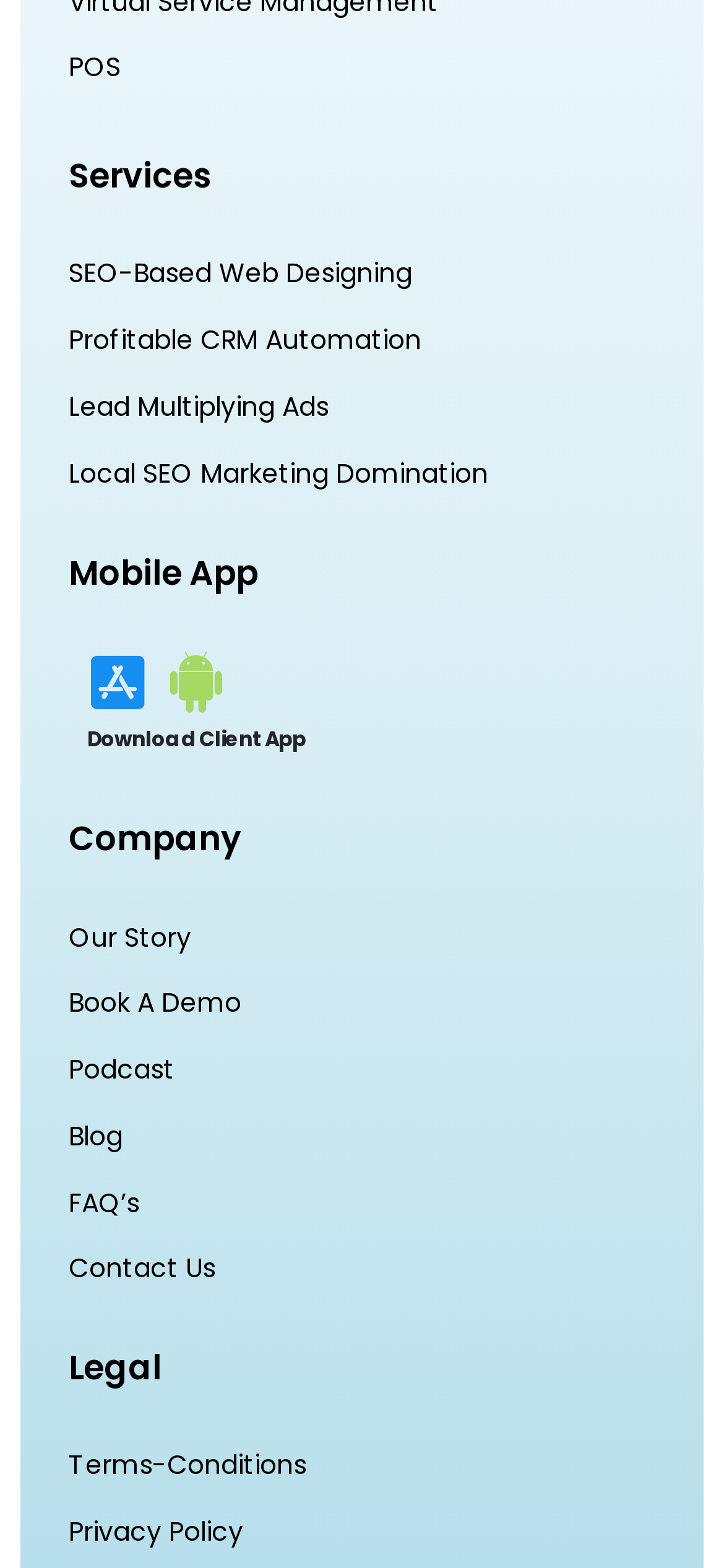Find and provide the bounding box coordinates for the UI element described with: "Blog".

[0.095, 0.707, 0.905, 0.743]